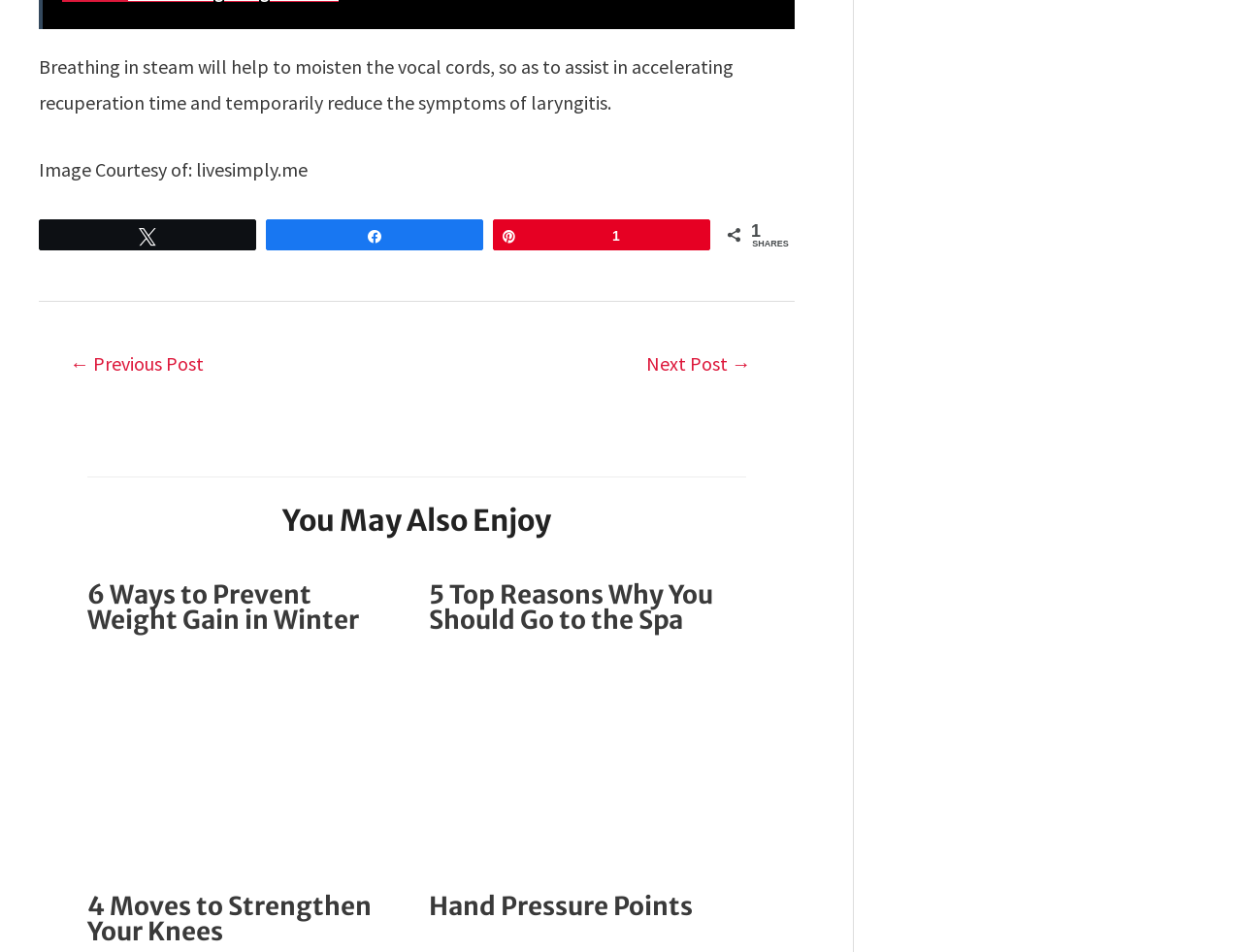Kindly respond to the following question with a single word or a brief phrase: 
What is the purpose of breathing in steam?

To help with laryngitis